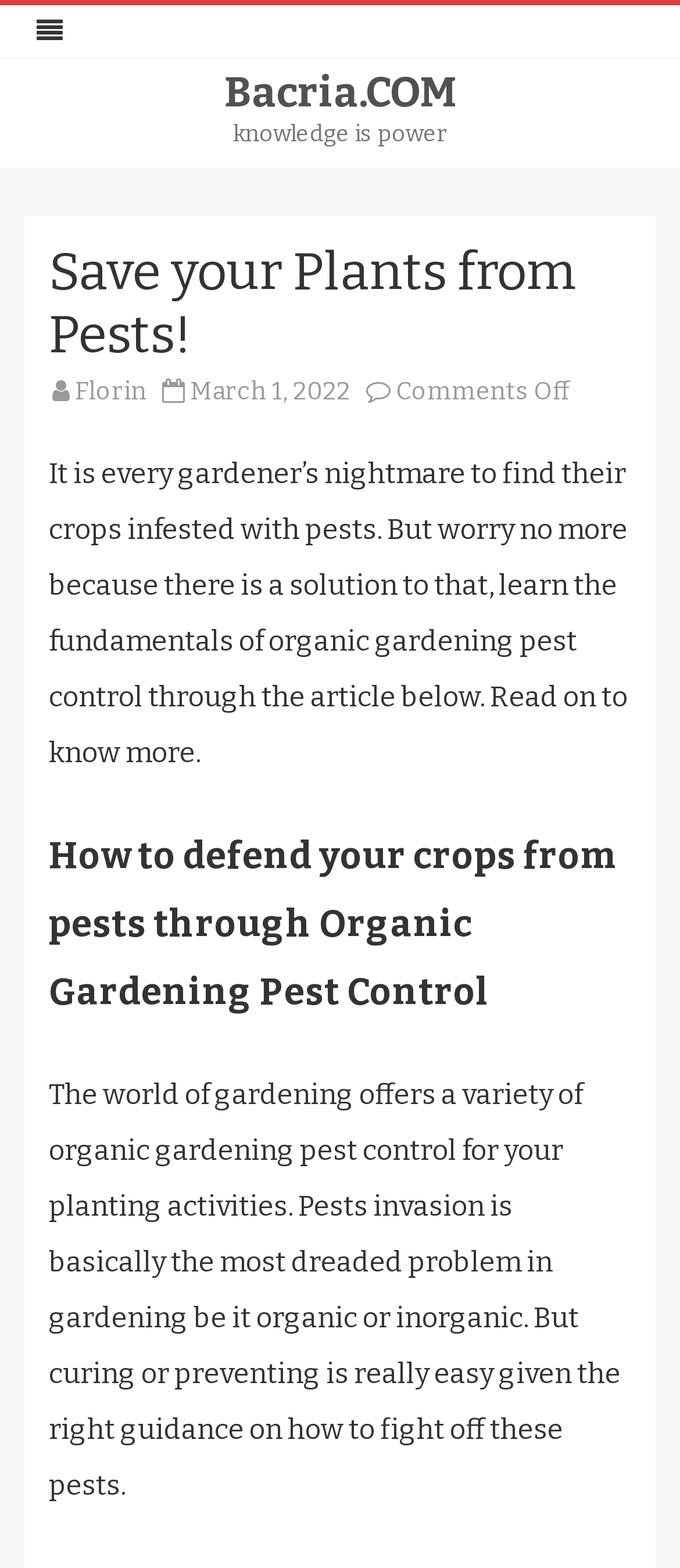Elaborate on the information and visuals displayed on the webpage.

The webpage is about organic gardening pest control, with a focus on saving plants from pests. At the top left, there is a link to "Bacria.COM" and a static text "knowledge is power" next to it. Below these elements, there is a link to "Skip to content". 

The main content area begins with a header section that contains a heading "Save your Plants from Pests!" followed by a link to "Florin" and a time stamp "March 1, 2022". There are also some static texts with no readable content. 

Below the header section, there is a paragraph of text that summarizes the content of the article, which is about finding a solution to pest infestation in crops through organic gardening pest control. 

Further down, there is a heading "How to defend your crops from pests through Organic Gardening Pest Control" followed by a block of text that discusses the importance of organic gardening pest control and how it can be achieved with the right guidance.